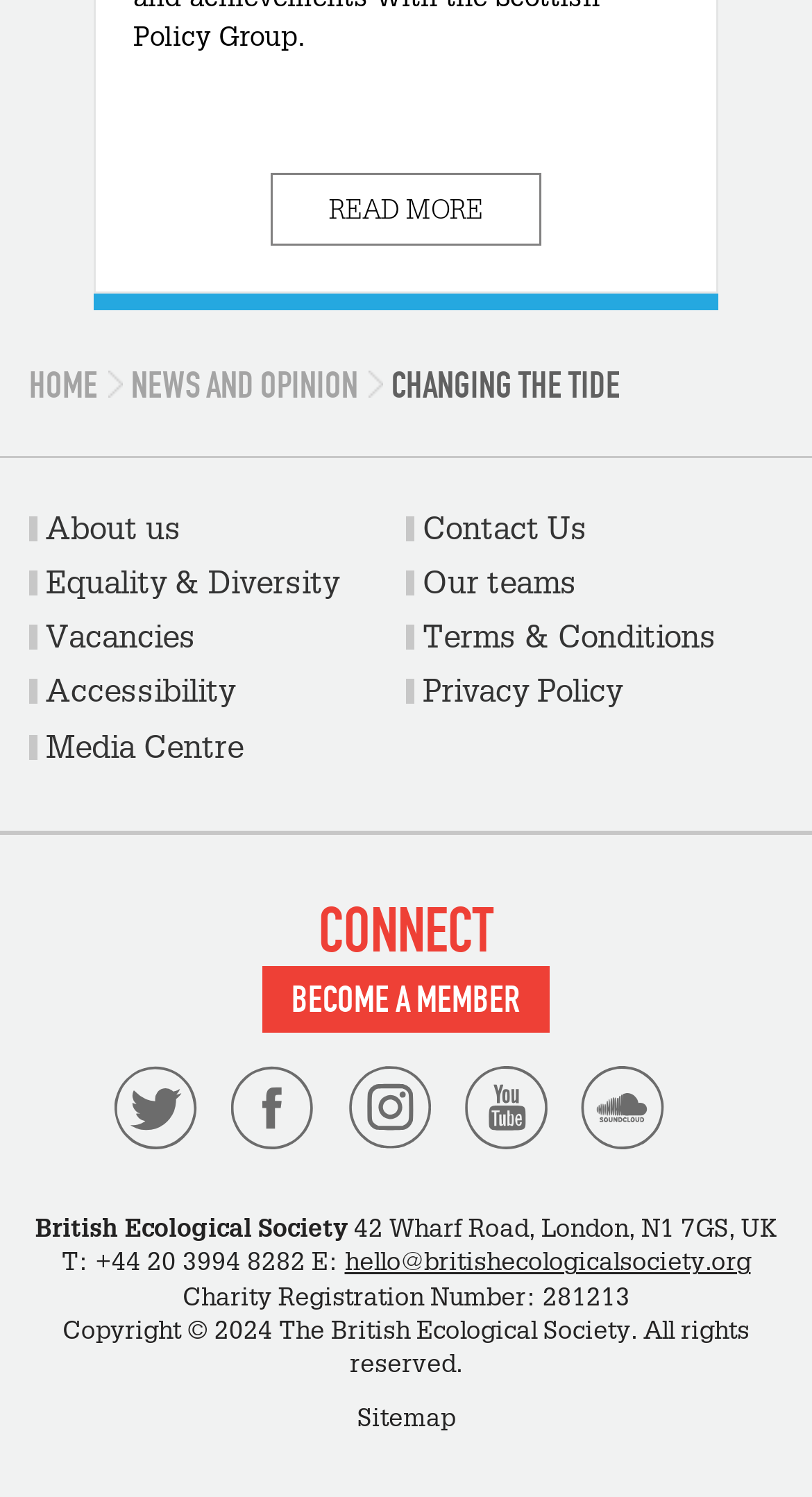Based on the image, please respond to the question with as much detail as possible:
What is the email address to contact?

I found the answer by looking at the link element with the text 'hello@britishecologicalsociety.org' at coordinates [0.424, 0.832, 0.924, 0.853]. This email address is likely to be the contact email address of the organization.